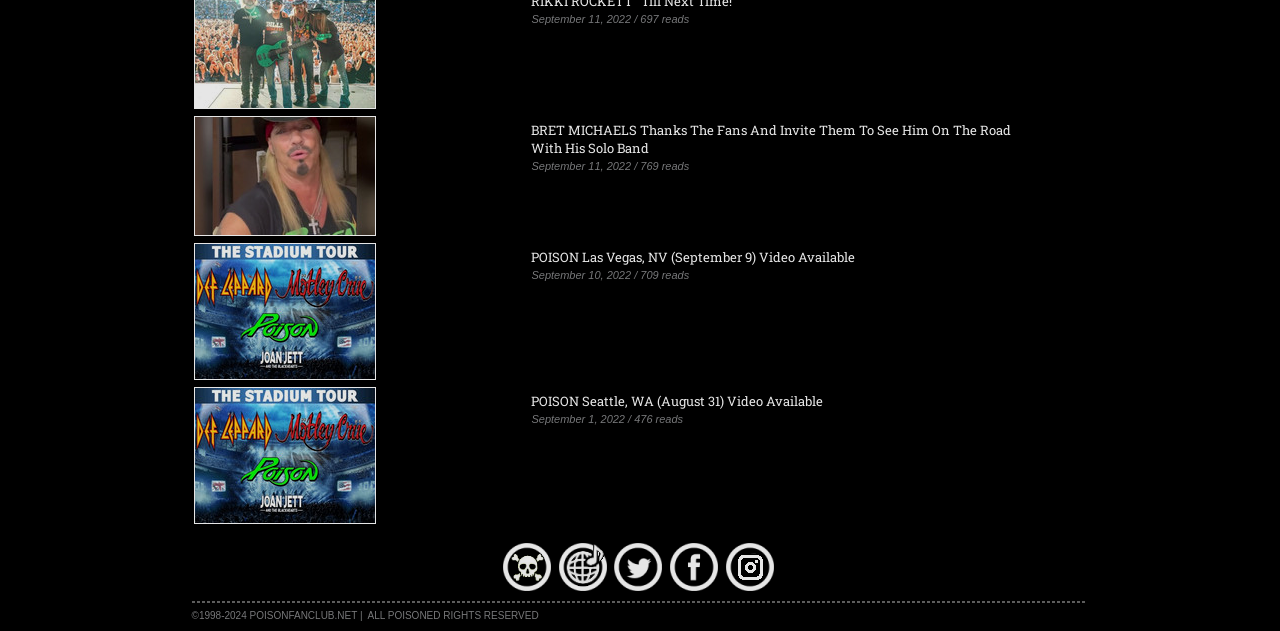Identify the bounding box coordinates of the area that should be clicked in order to complete the given instruction: "View news about Bret Michaels". The bounding box coordinates should be four float numbers between 0 and 1, i.e., [left, top, right, bottom].

[0.415, 0.192, 0.79, 0.249]